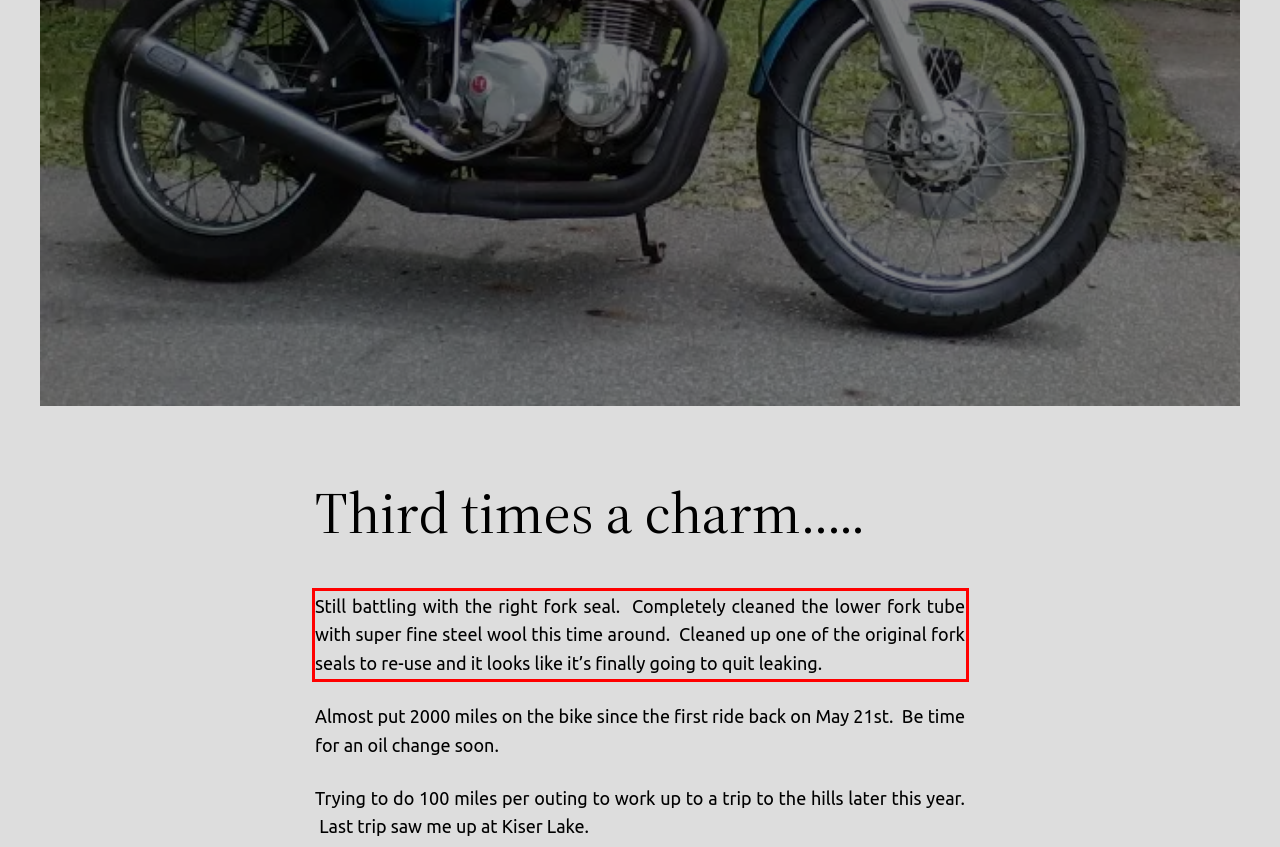You are looking at a screenshot of a webpage with a red rectangle bounding box. Use OCR to identify and extract the text content found inside this red bounding box.

Still battling with the right fork seal. Completely cleaned the lower fork tube with super fine steel wool this time around. Cleaned up one of the original fork seals to re-use and it looks like it’s finally going to quit leaking.